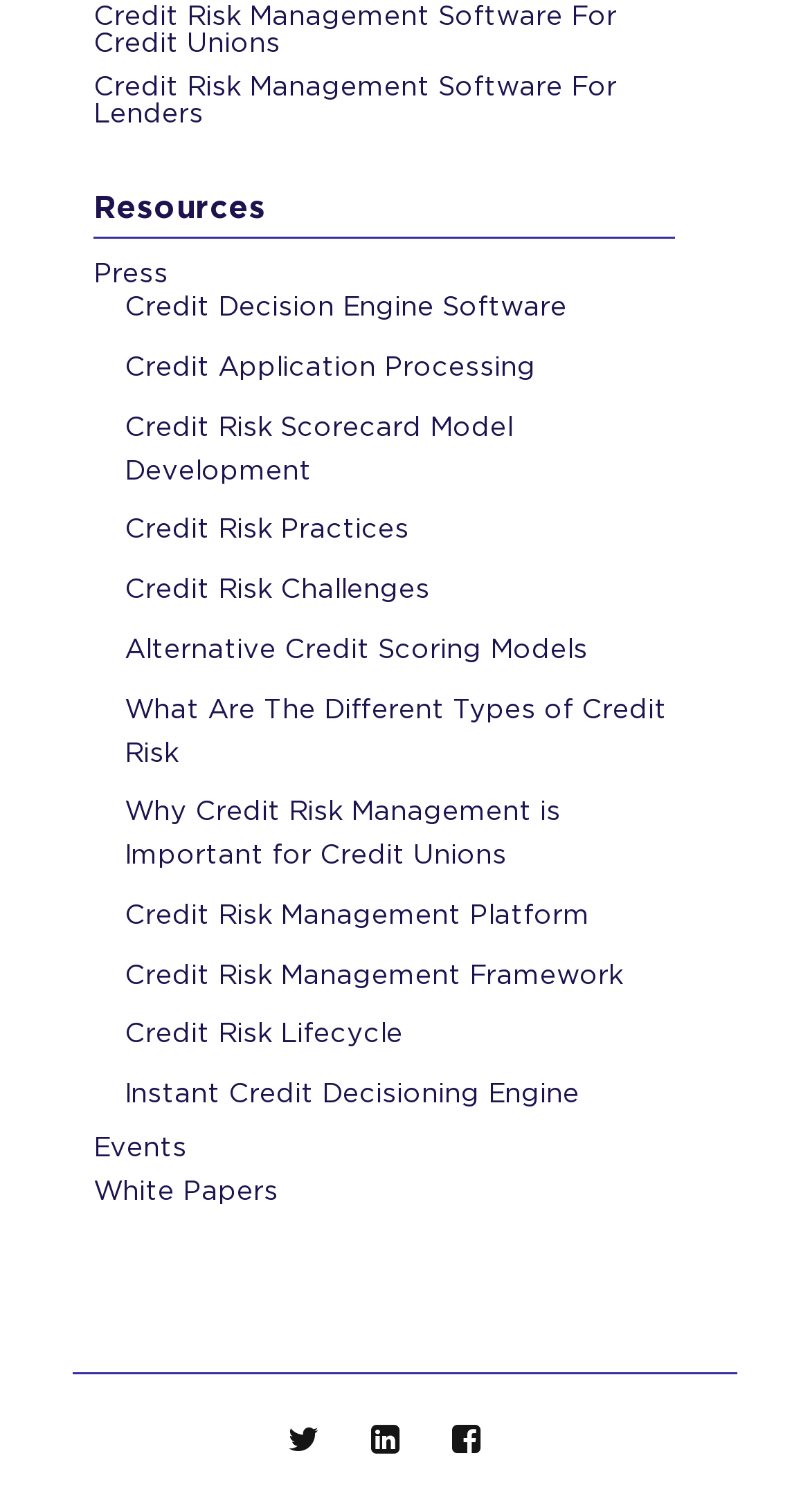How many icons are there at the bottom of the webpage?
Refer to the image and provide a one-word or short phrase answer.

3